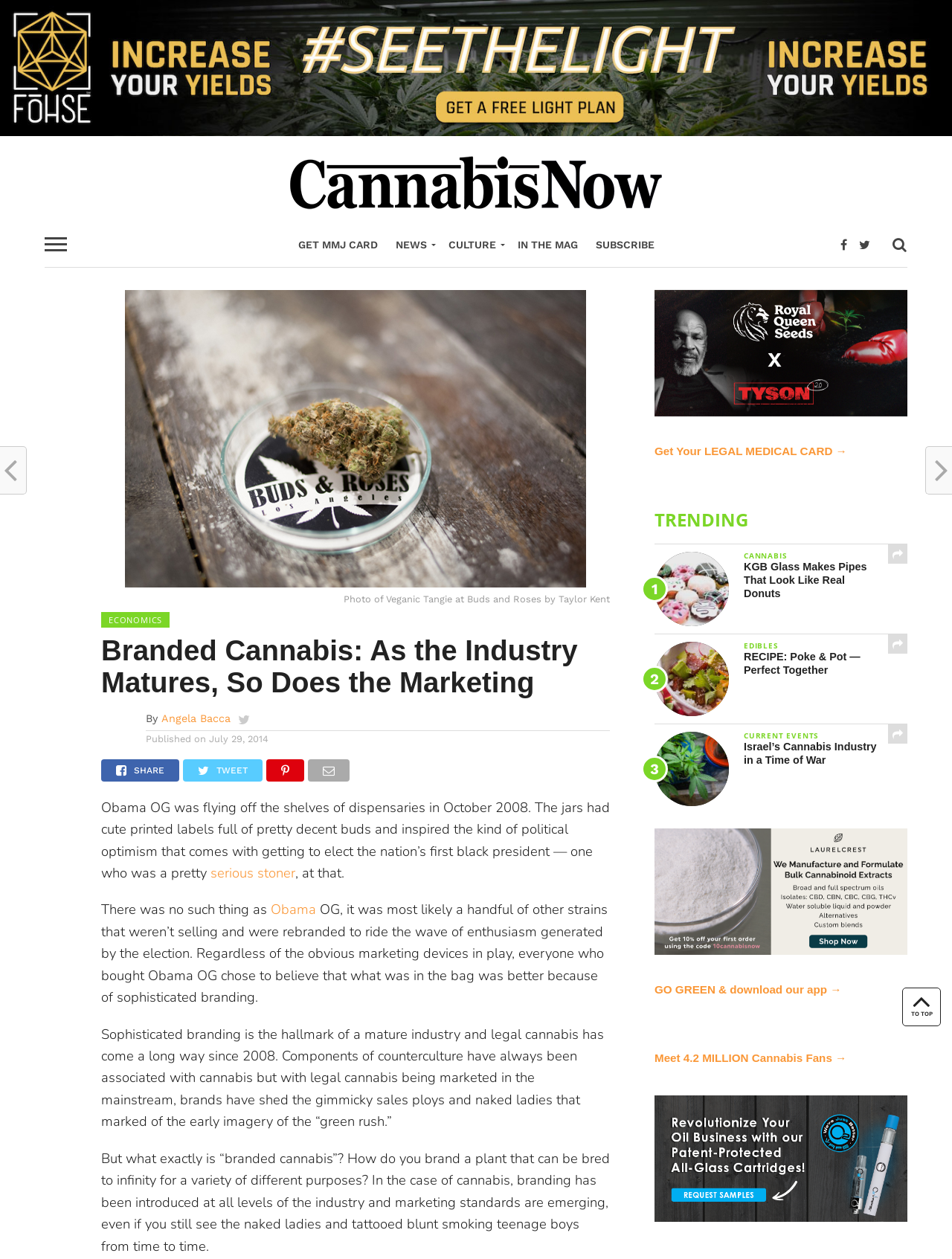Determine the coordinates of the bounding box that should be clicked to complete the instruction: "Read the article by Angela Bacca". The coordinates should be represented by four float numbers between 0 and 1: [left, top, right, bottom].

[0.17, 0.566, 0.242, 0.575]